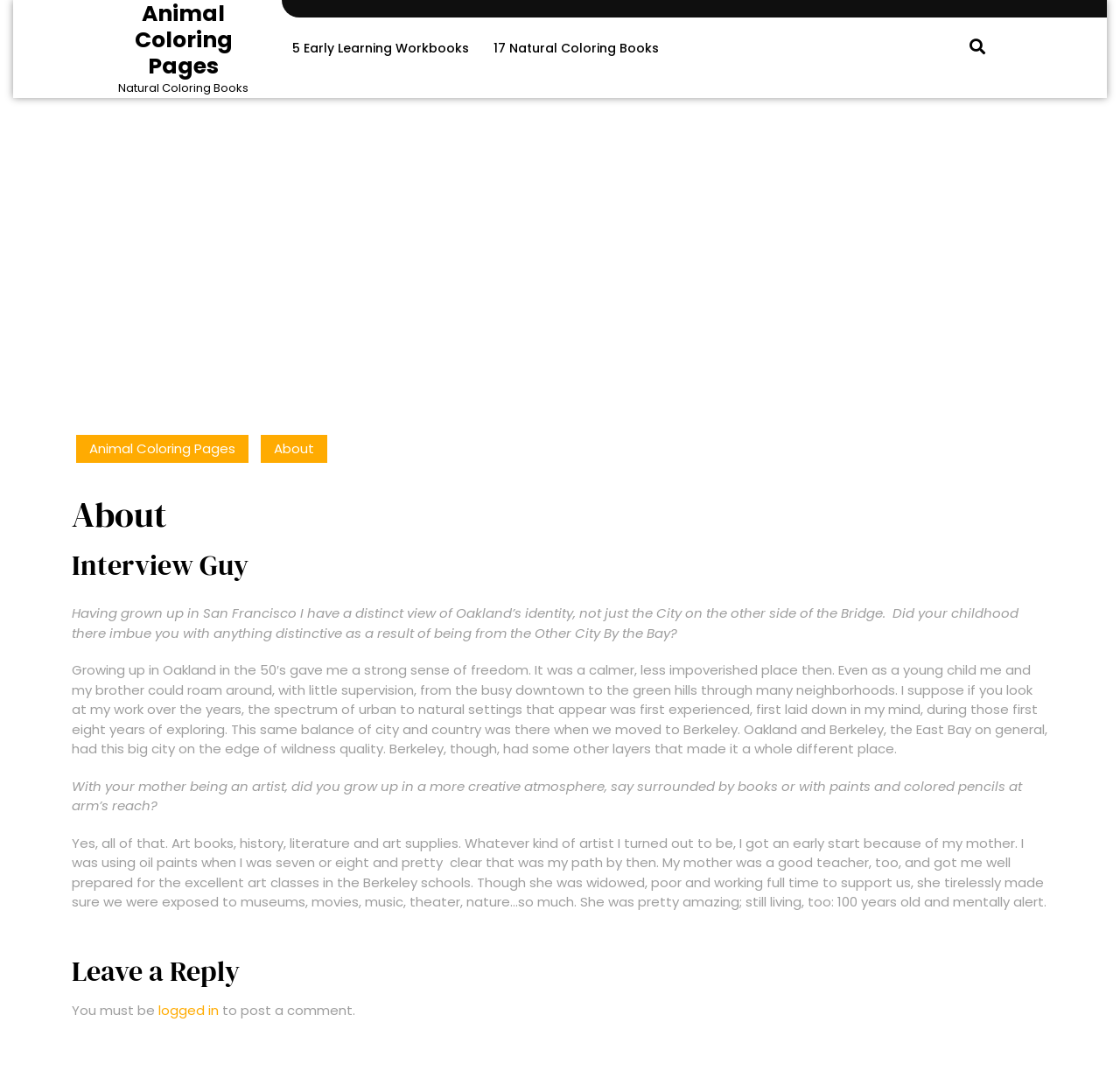Summarize the webpage with a detailed and informative caption.

The webpage is about an interview with a person, referred to as "Interview Guy", who shares his experiences growing up in Oakland and Berkeley. At the top of the page, there is a navigation menu with links to "5 Early Learning Workbooks" and "17 Natural Coloring Books". Below the navigation menu, there is a large section that takes up most of the page, containing the interview.

The interview is divided into sections, each with a heading. The first section is titled "About" and contains a brief introduction to the interviewee. The following sections contain questions and answers, with the questions in a larger font size than the answers. The questions are about the interviewee's childhood, his experiences growing up in Oakland and Berkeley, and how his upbringing influenced his artistic development.

There are no images on the page, but there is an advertisement iframe on the right side of the page, taking up about a quarter of the screen. The advertisement is not intrusive and does not overlap with the main content.

The page has a simple and clean layout, with a clear hierarchy of headings and text. The text is easy to read, and the sections are well-organized, making it easy to follow the conversation.